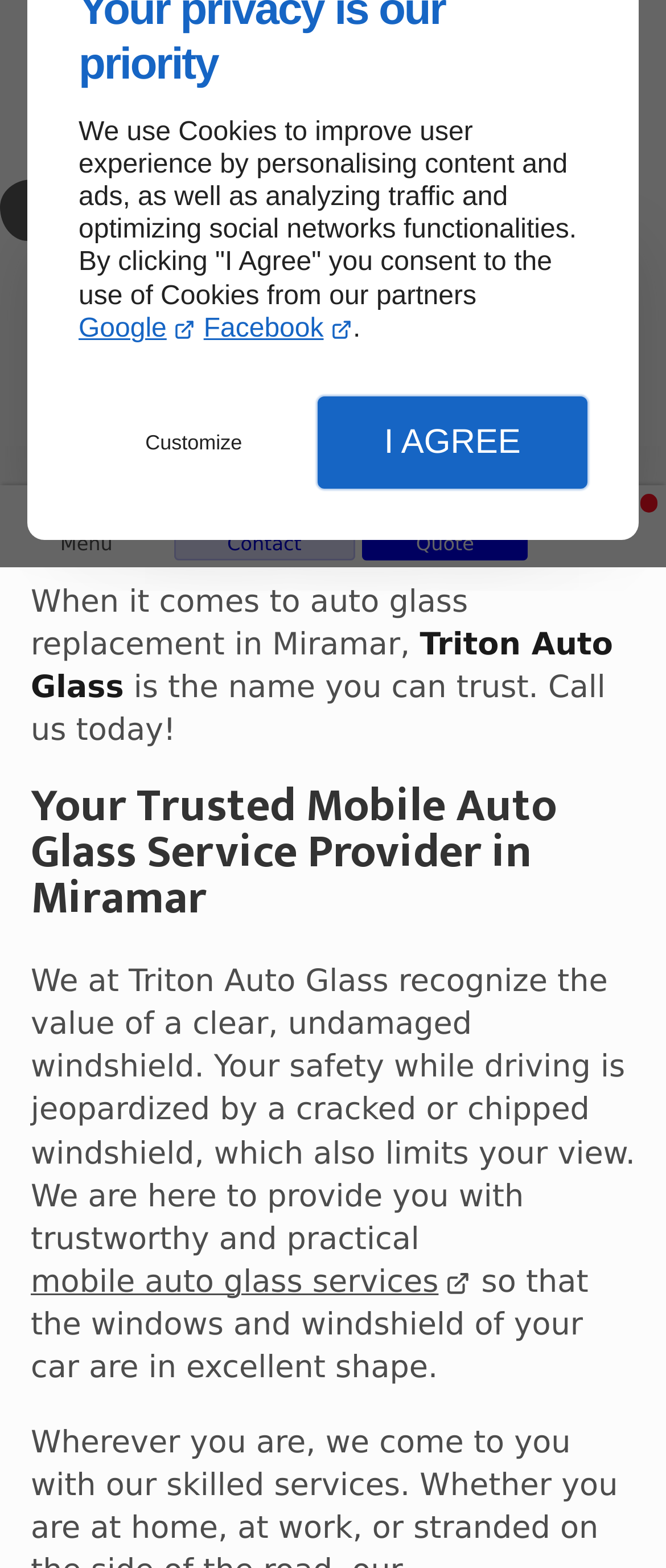Calculate the bounding box coordinates of the UI element given the description: "Options Settings".

[0.804, 0.314, 0.99, 0.357]